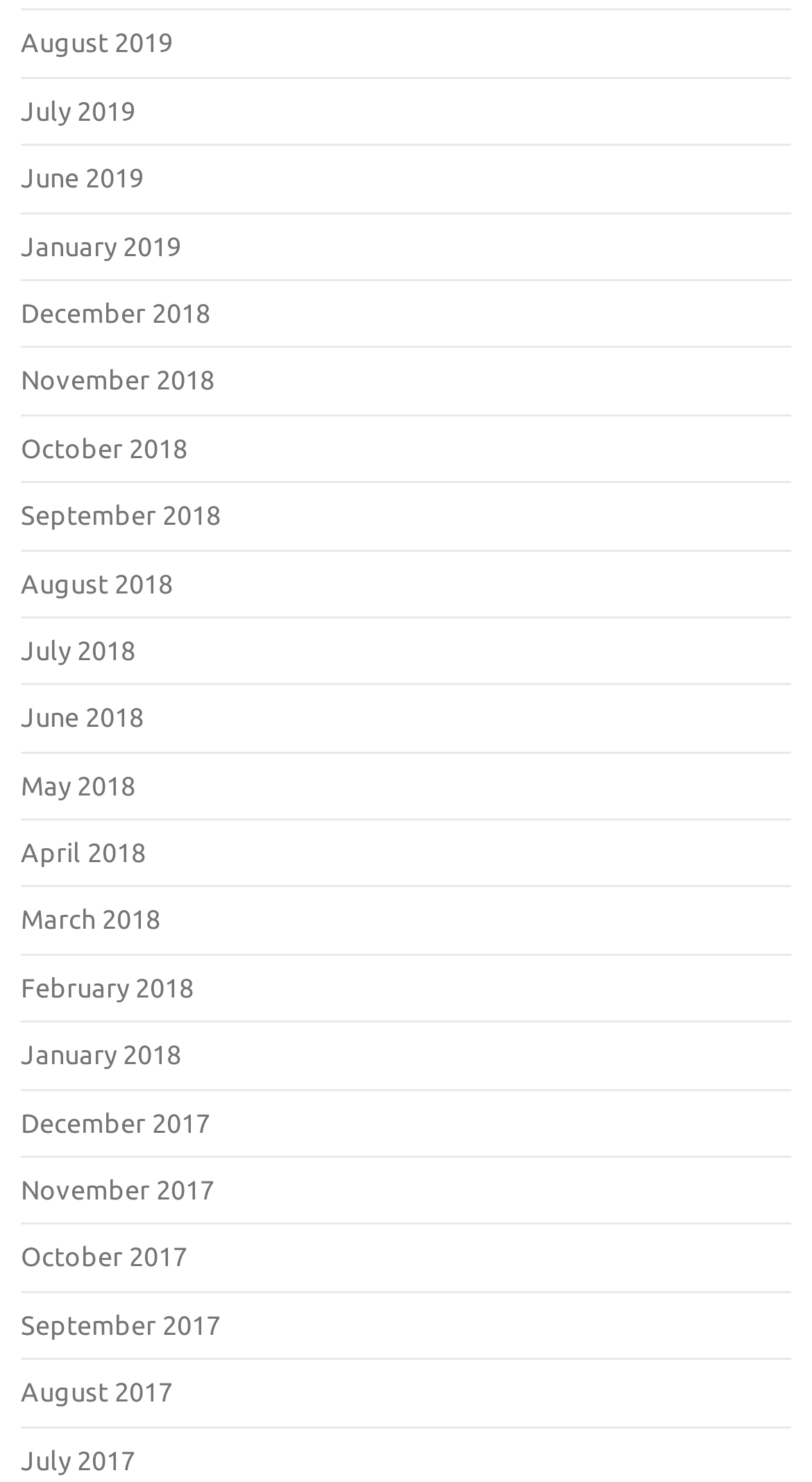Identify the bounding box coordinates for the UI element described as follows: December 2017. Use the format (top-left x, top-left y, bottom-right x, bottom-right y) and ensure all values are floating point numbers between 0 and 1.

[0.026, 0.747, 0.259, 0.767]